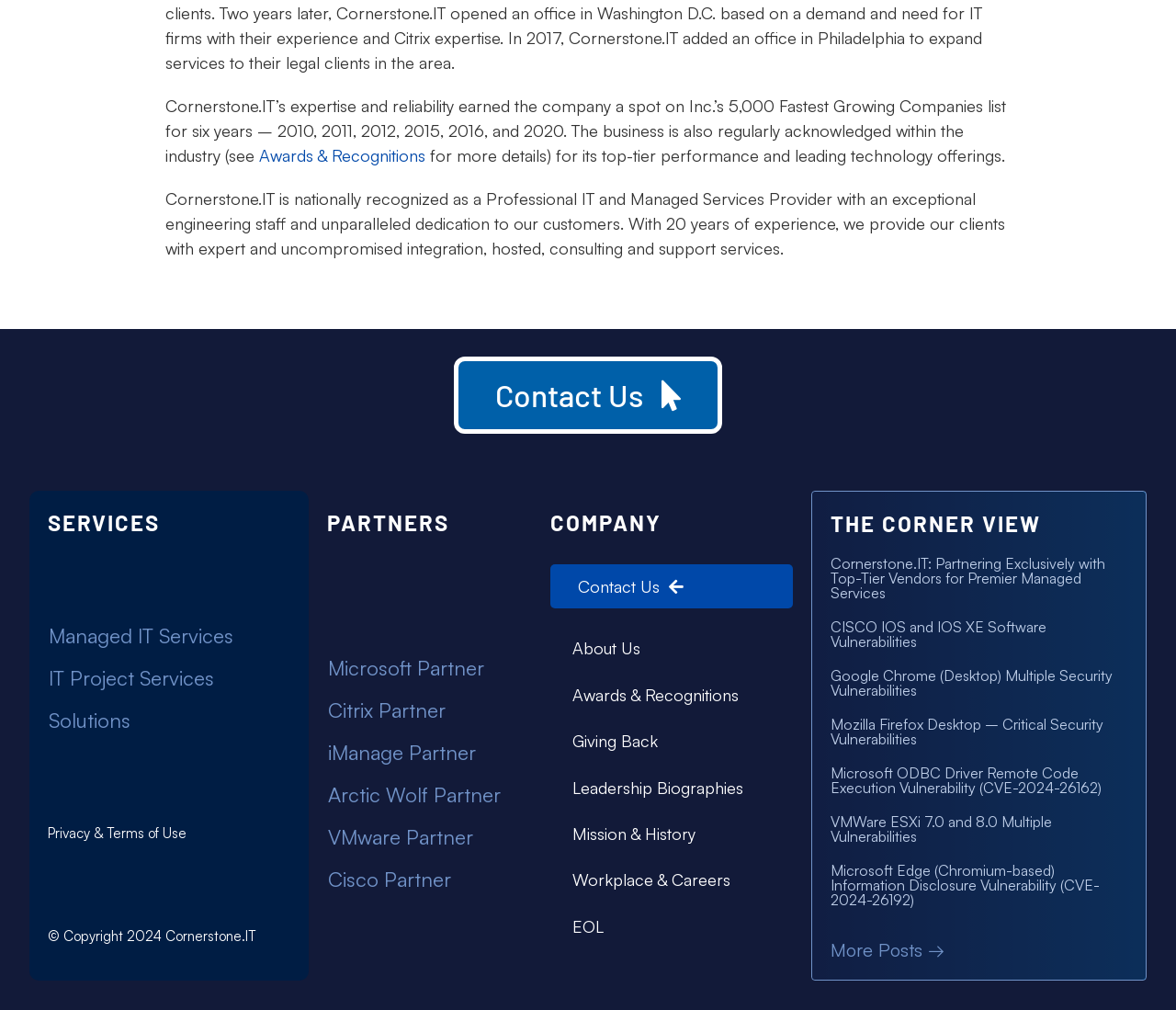What is the copyright year of Cornerstone.IT?
Provide a detailed answer to the question, using the image to inform your response.

According to the StaticText element with the text '© Copyright 2024 Cornerstone.IT', the copyright year of Cornerstone.IT is 2024.